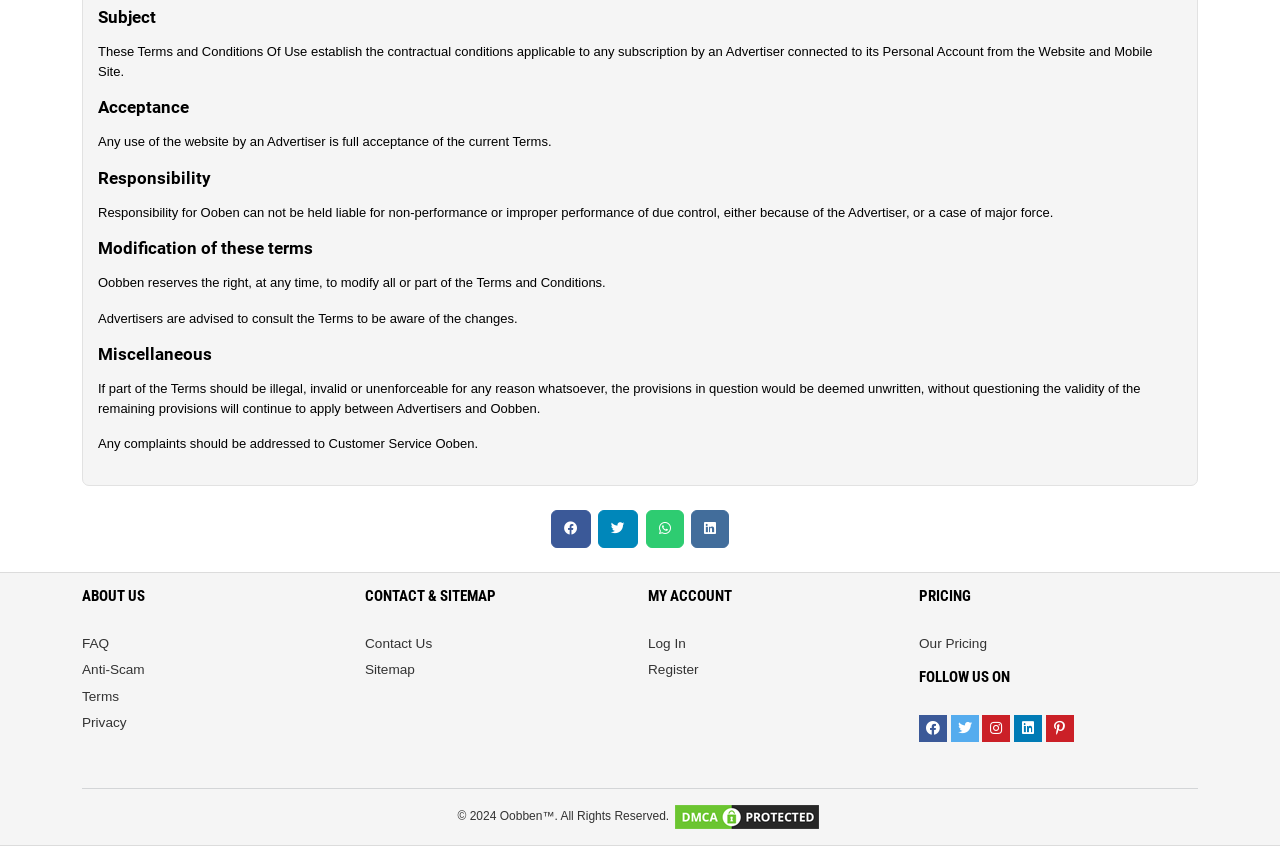Determine the bounding box coordinates of the UI element described below. Use the format (top-left x, top-left y, bottom-right x, bottom-right y) with floating point numbers between 0 and 1: Contact Us

[0.285, 0.752, 0.338, 0.769]